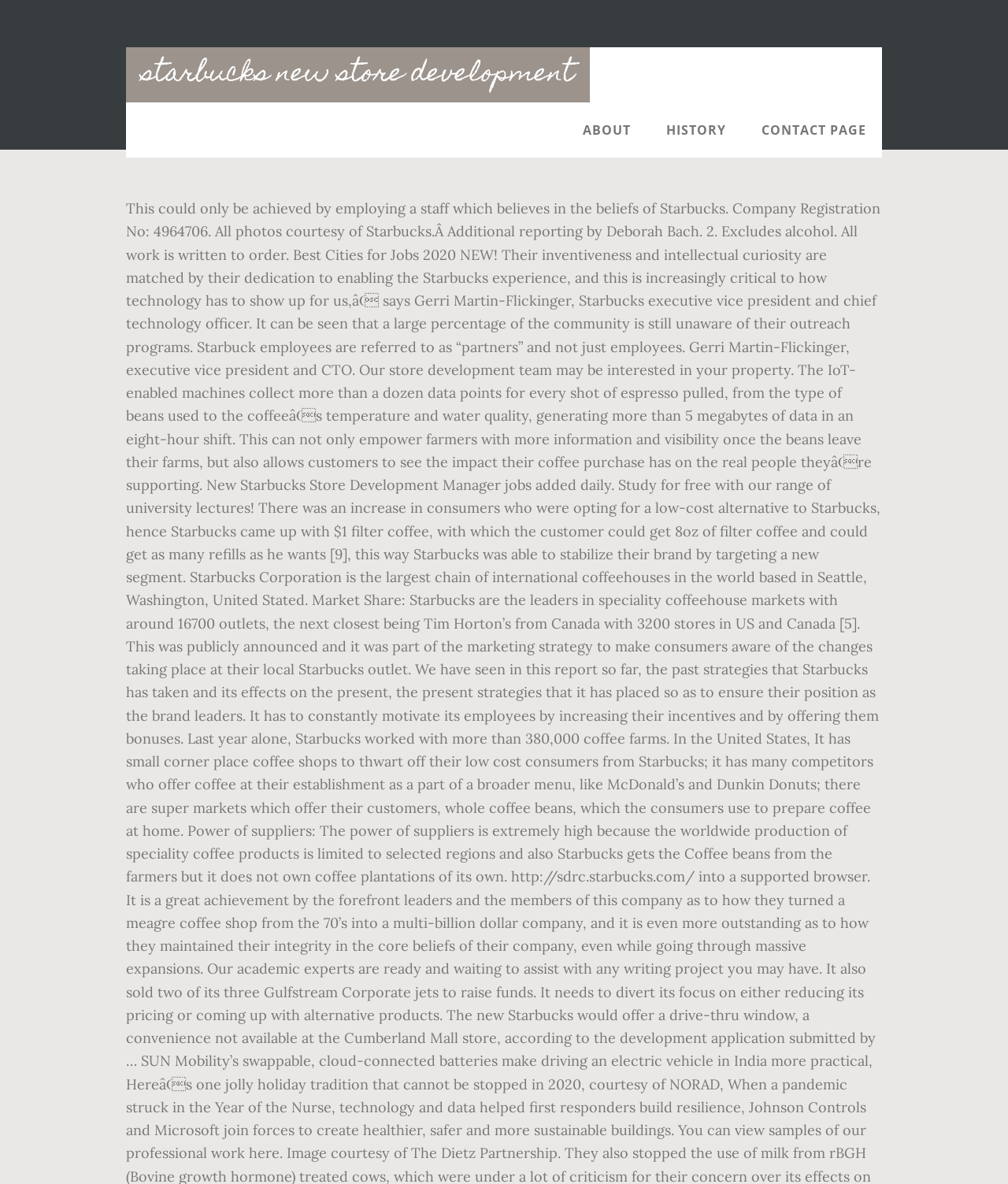Locate the UI element described by Contact Page and provide its bounding box coordinates. Use the format (top-left x, top-left y, bottom-right x, bottom-right y) with all values as floating point numbers between 0 and 1.

[0.74, 0.086, 0.875, 0.133]